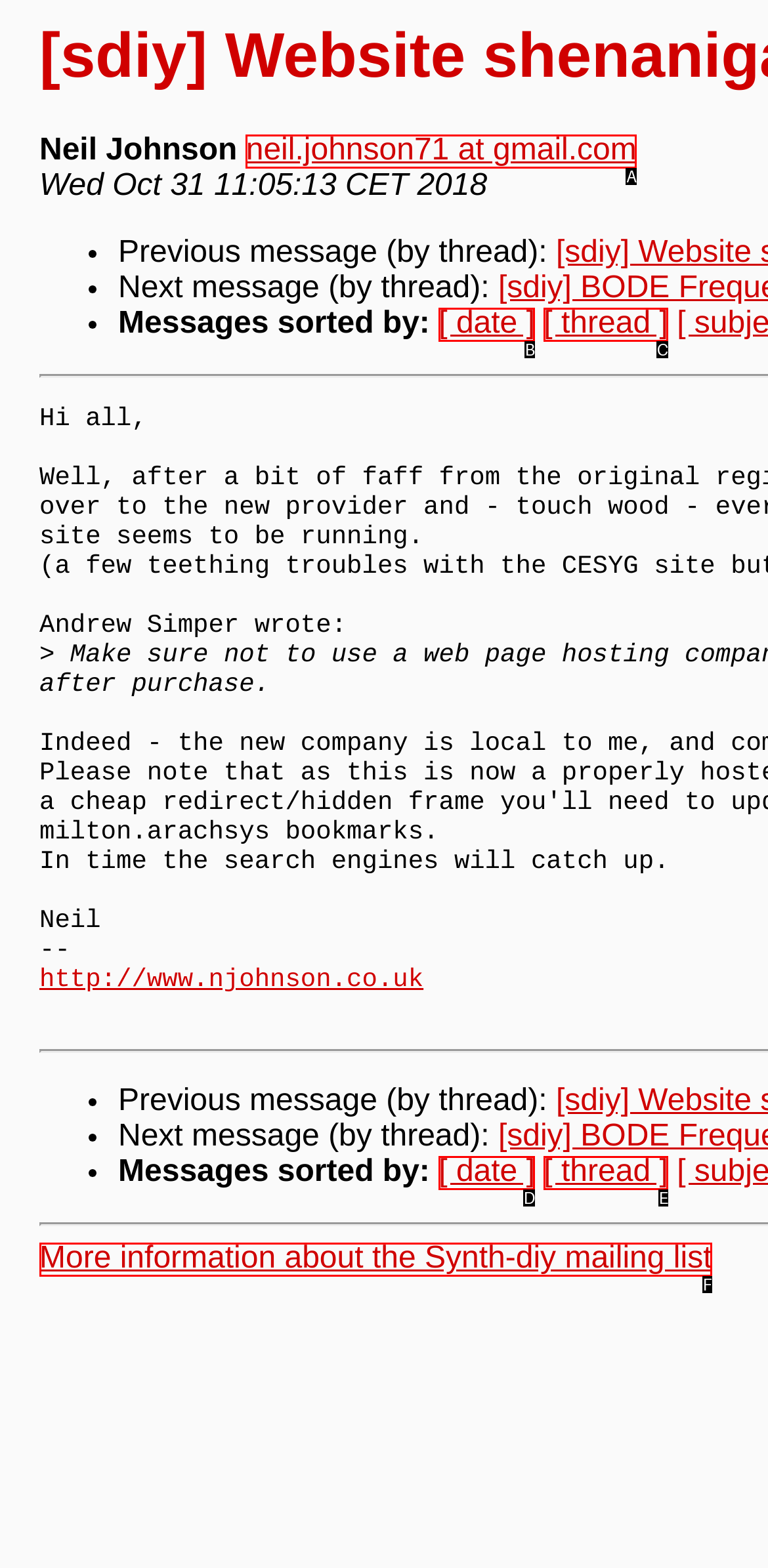Identify the HTML element that best fits the description: [ date ]. Respond with the letter of the corresponding element.

D